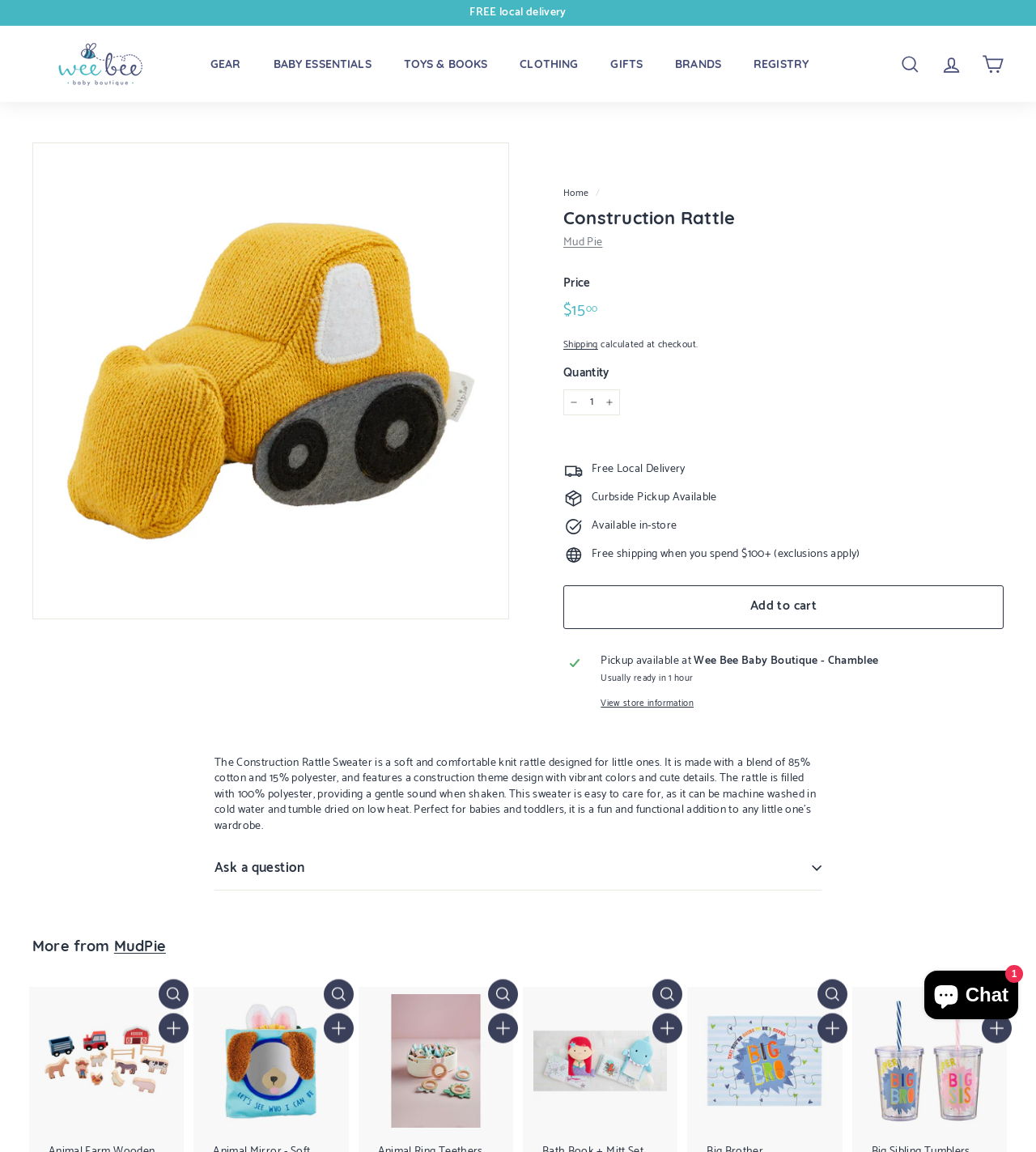Please identify the bounding box coordinates of the element that needs to be clicked to perform the following instruction: "Search".

None